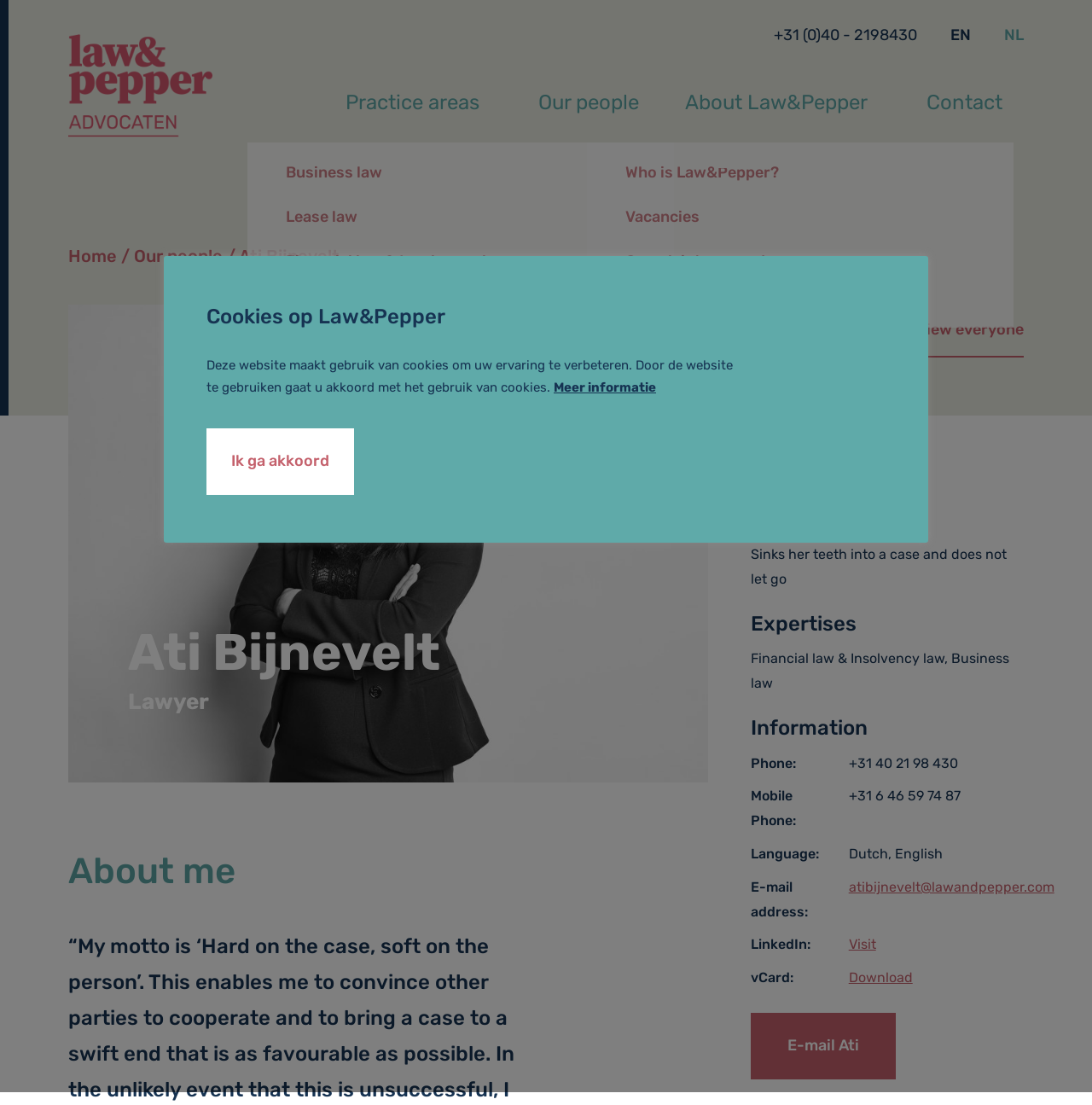Given the element description en, specify the bounding box coordinates of the corresponding UI element in the format (top-left x, top-left y, bottom-right x, bottom-right y). All values must be between 0 and 1.

[0.87, 0.023, 0.889, 0.04]